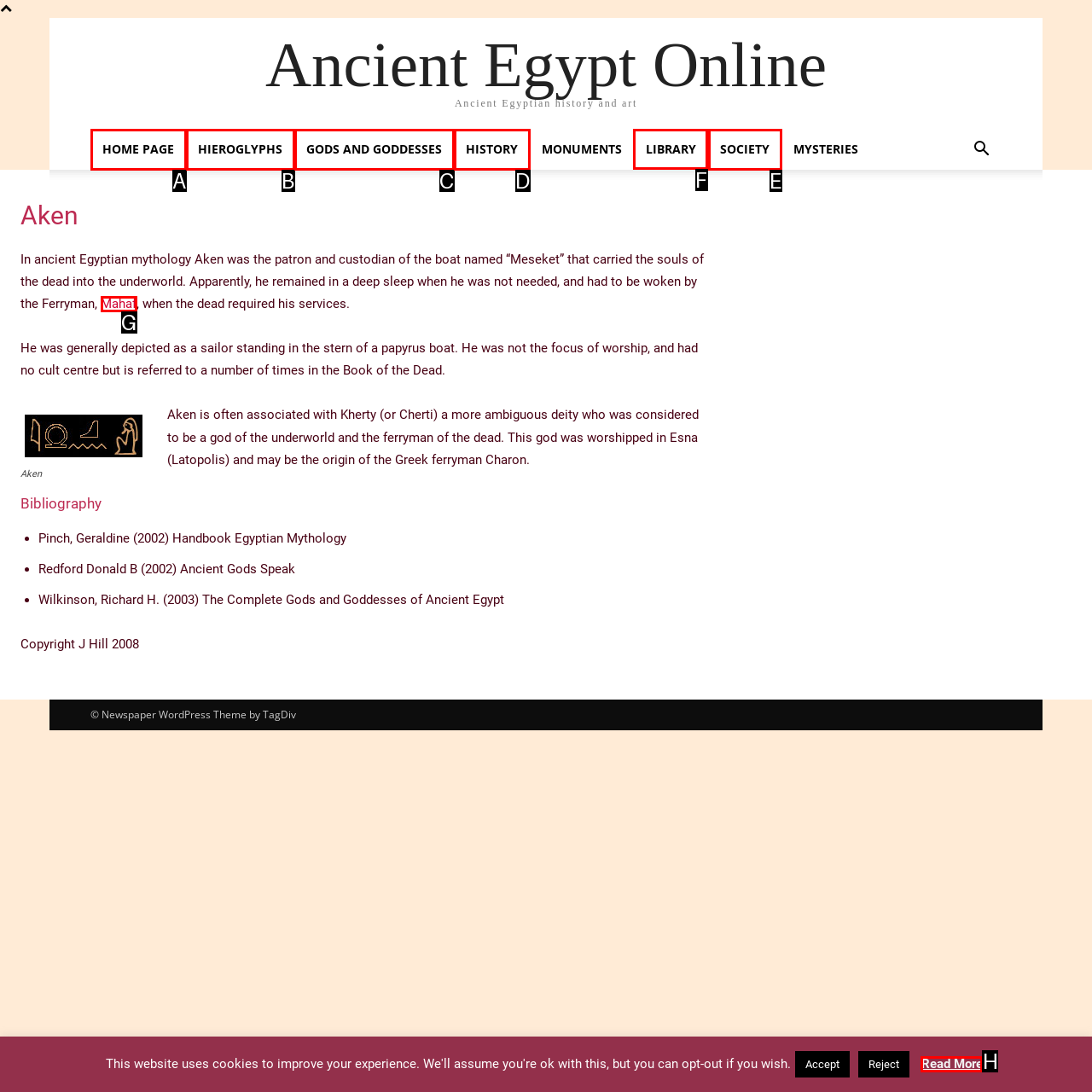Point out the HTML element I should click to achieve the following: explore the library Reply with the letter of the selected element.

F